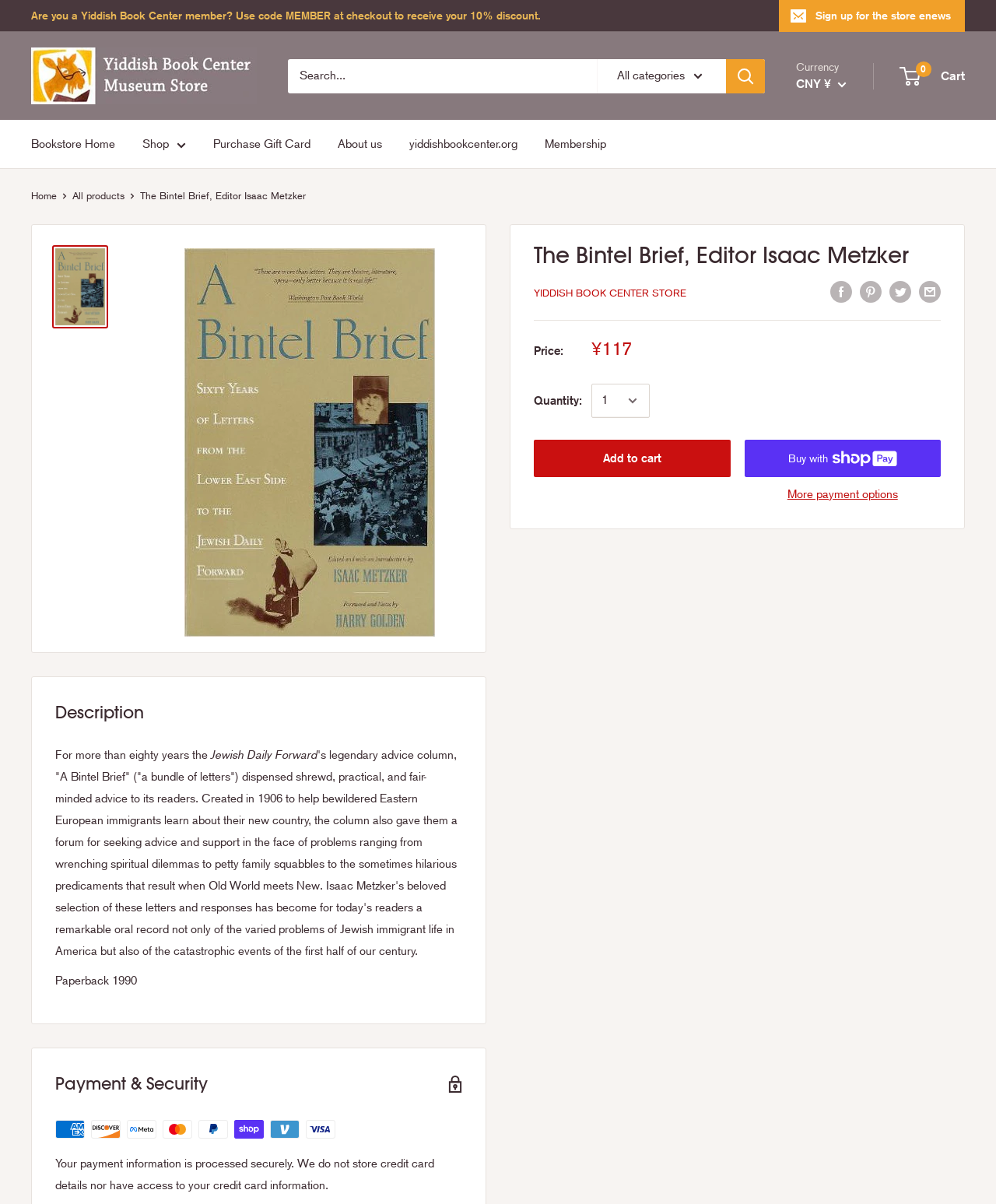Illustrate the webpage thoroughly, mentioning all important details.

This webpage is an online store selling a book titled "The Bintel Brief, Editor Isaac Metzker". At the top, there is a navigation bar with links to the store's homepage, shopping cart, and membership information. Below the navigation bar, there is a search bar with a dropdown menu for categories and a button to search.

On the left side of the page, there is a breadcrumb navigation showing the current page's location within the website. Below the breadcrumb, there is an image of the book cover, and next to it, there is a heading with the book title and editor's name.

On the right side of the page, there is a section displaying the book's price in Chinese yuan (¥117) and a quantity selector. Below this section, there are buttons to add the book to the cart and to buy now using ShopPay.

Further down the page, there is a description of the book, which explains its history and content. The description is divided into paragraphs, and at the bottom, there is information about the book's publication date (1990) and format (paperback).

Finally, at the bottom of the page, there is a section about payment and security, which lists the accepted payment methods (American Express, Discover, Meta Pay, Mastercard, PayPal, Shop Pay, Venmo, and Visa) and assures customers that their payment information is processed securely.